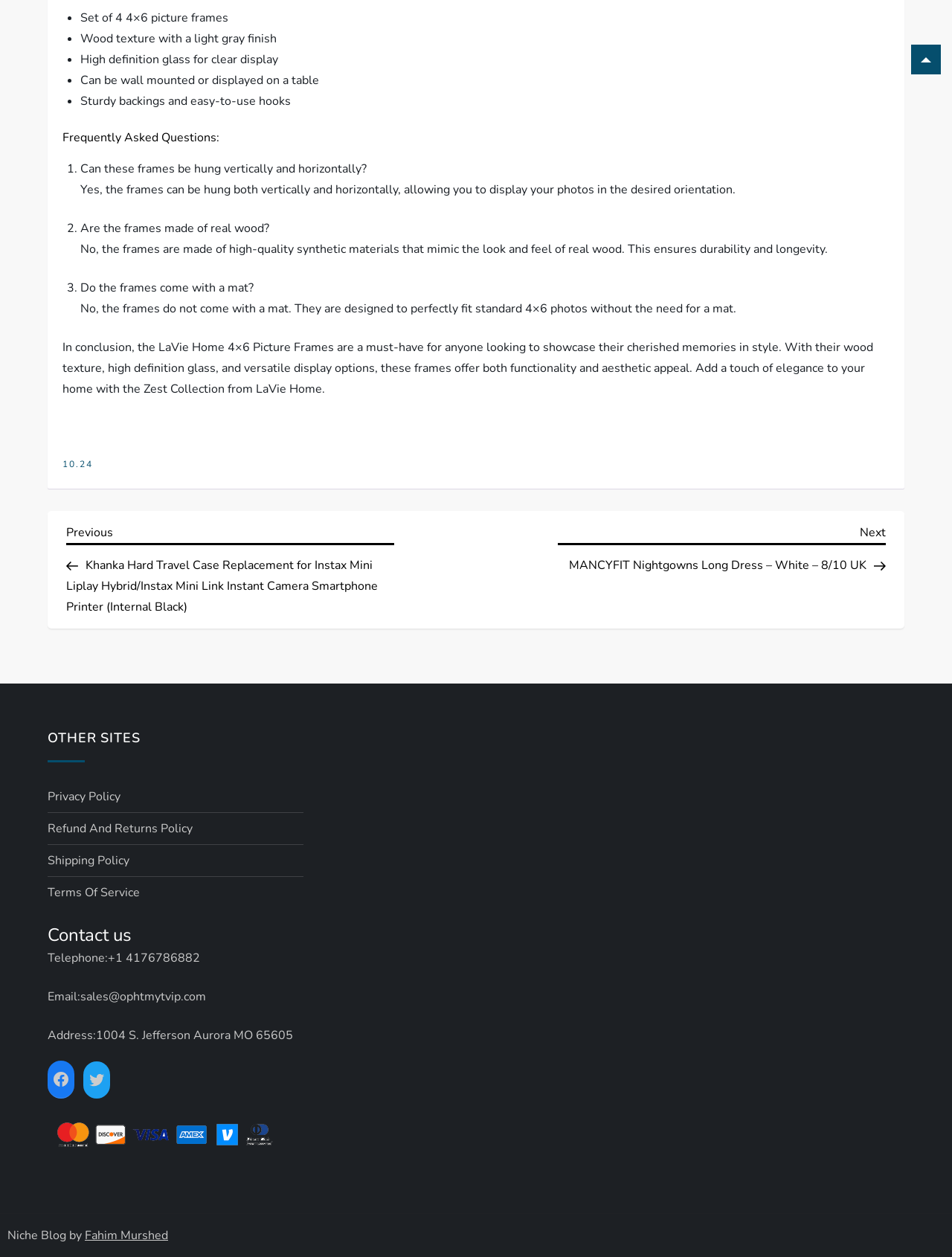Please determine the bounding box coordinates for the UI element described as: "Privacy Policy".

[0.05, 0.625, 0.127, 0.642]